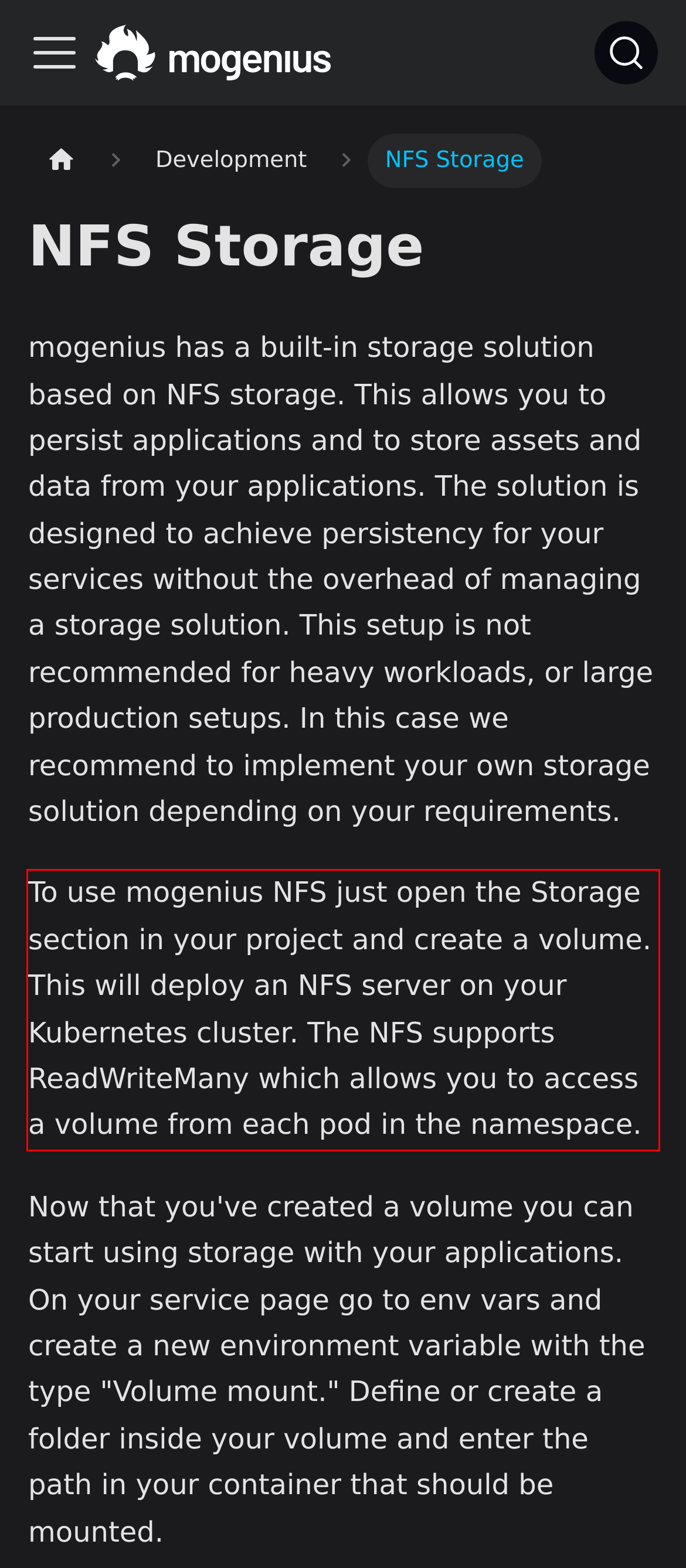Perform OCR on the text inside the red-bordered box in the provided screenshot and output the content.

To use mogenius NFS just open the Storage section in your project and create a volume. This will deploy an NFS server on your Kubernetes cluster. The NFS supports ReadWriteMany which allows you to access a volume from each pod in the namespace.